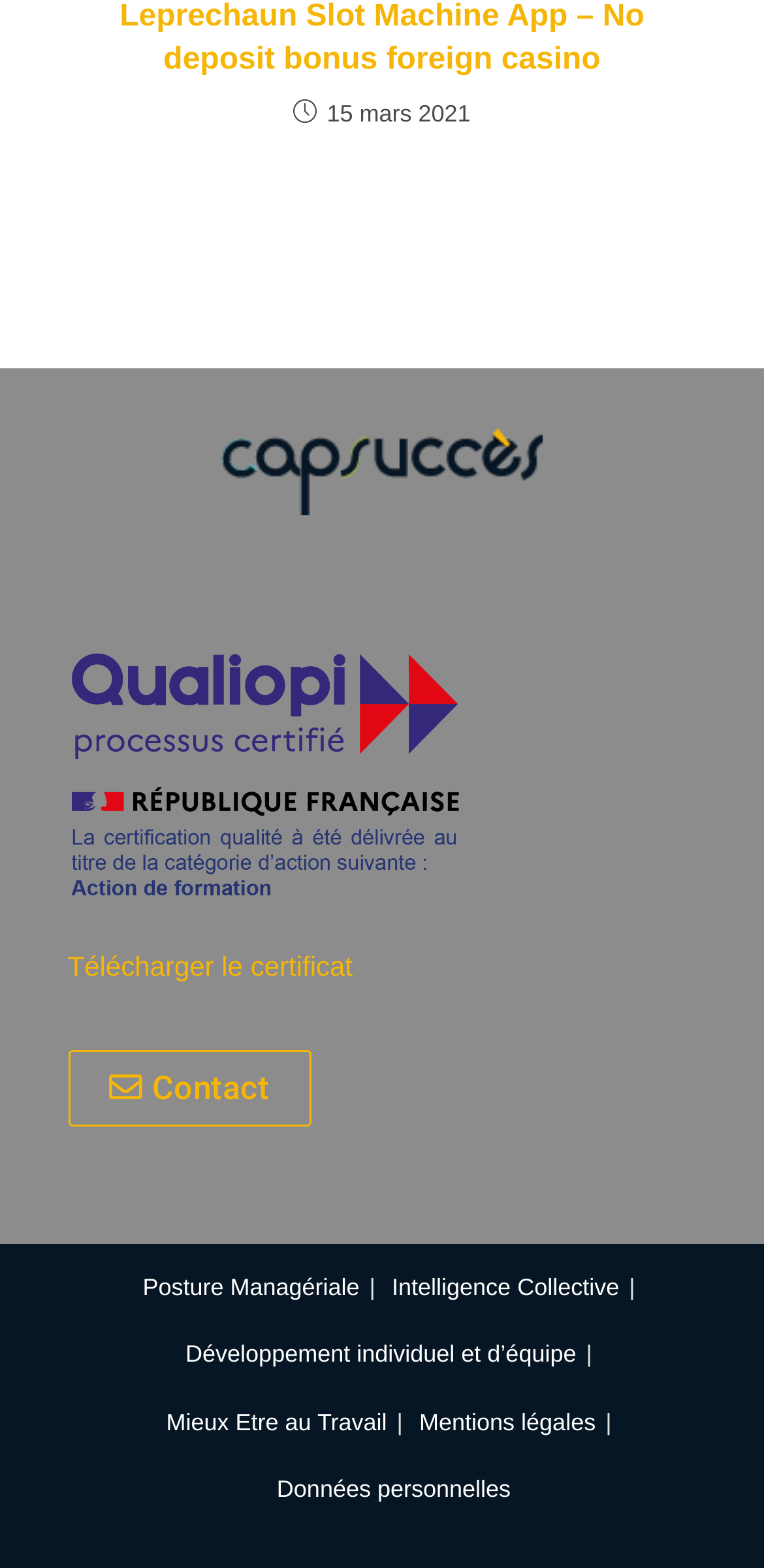Please give the bounding box coordinates of the area that should be clicked to fulfill the following instruction: "Learn about Posture Managériale". The coordinates should be in the format of four float numbers from 0 to 1, i.e., [left, top, right, bottom].

[0.187, 0.812, 0.471, 0.829]